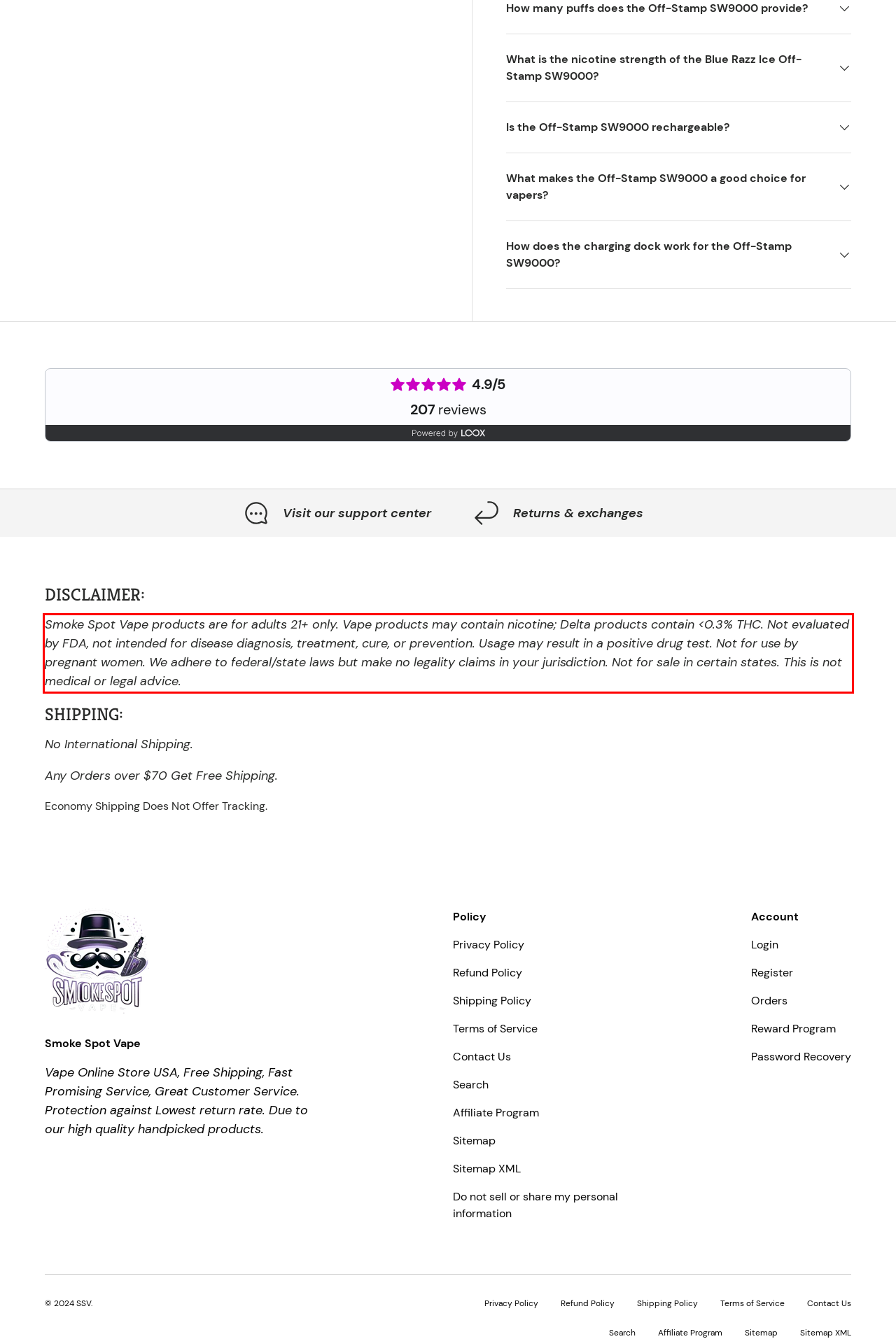Examine the webpage screenshot and use OCR to obtain the text inside the red bounding box.

Smoke Spot Vape products are for adults 21+ only. Vape products may contain nicotine; Delta products contain <0.3% THC. Not evaluated by FDA, not intended for disease diagnosis, treatment, cure, or prevention. Usage may result in a positive drug test. Not for use by pregnant women. We adhere to federal/state laws but make no legality claims in your jurisdiction. Not for sale in certain states. This is not medical or legal advice.